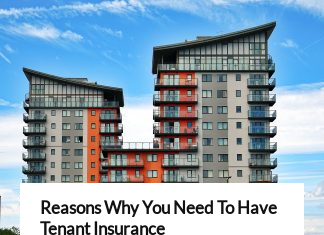Based on what you see in the screenshot, provide a thorough answer to this question: What is the purpose of the image?

The image is accompanied by the text 'Reasons Why You Need To Have Tenant Insurance', implying that the image serves to illustrate the type of properties where tenant insurance could be relevant, emphasizing the need for protection and security in modern living environments.